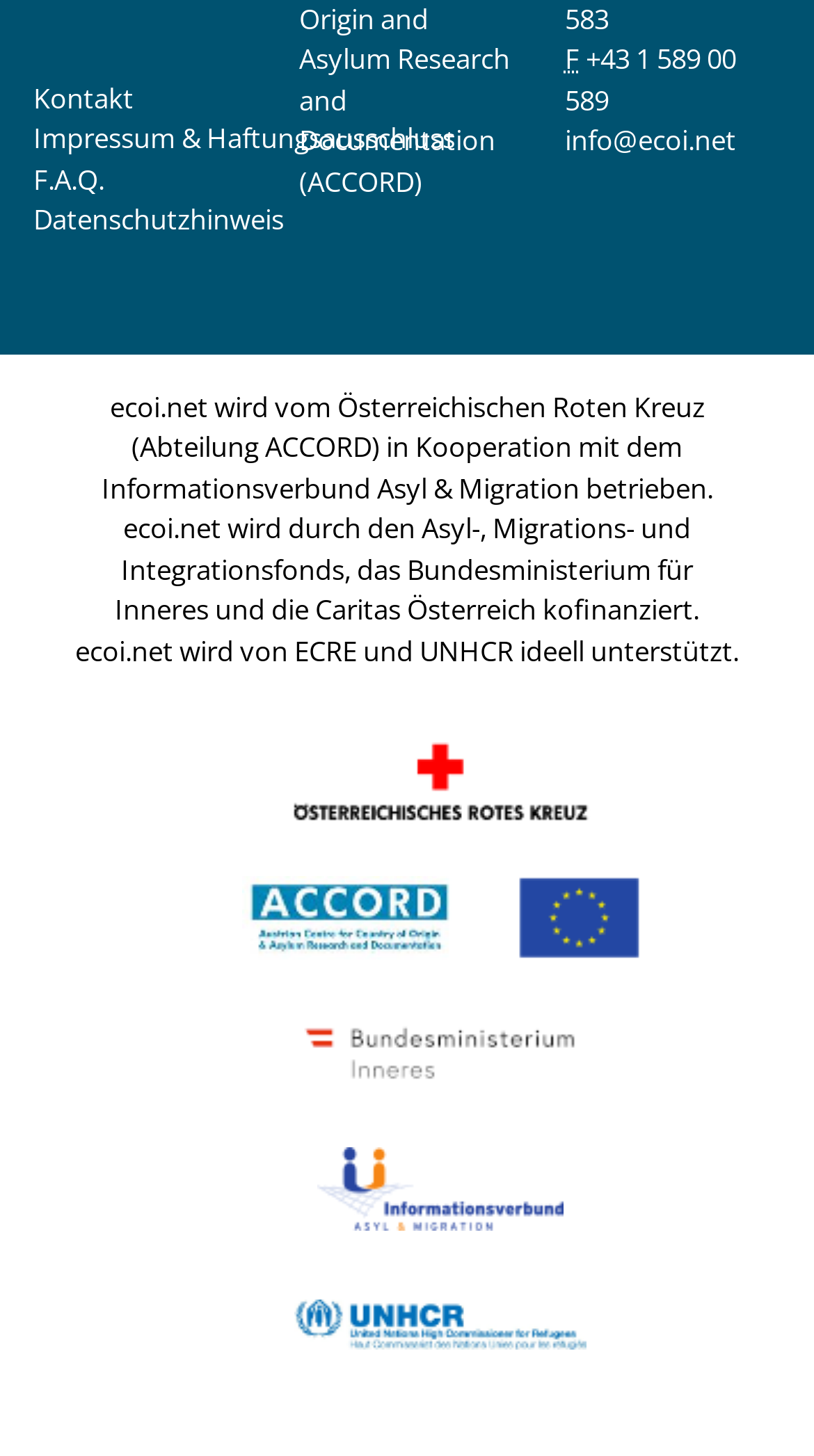Provide the bounding box coordinates of the HTML element described by the text: "+43 1 589 00 589".

[0.694, 0.027, 0.904, 0.081]